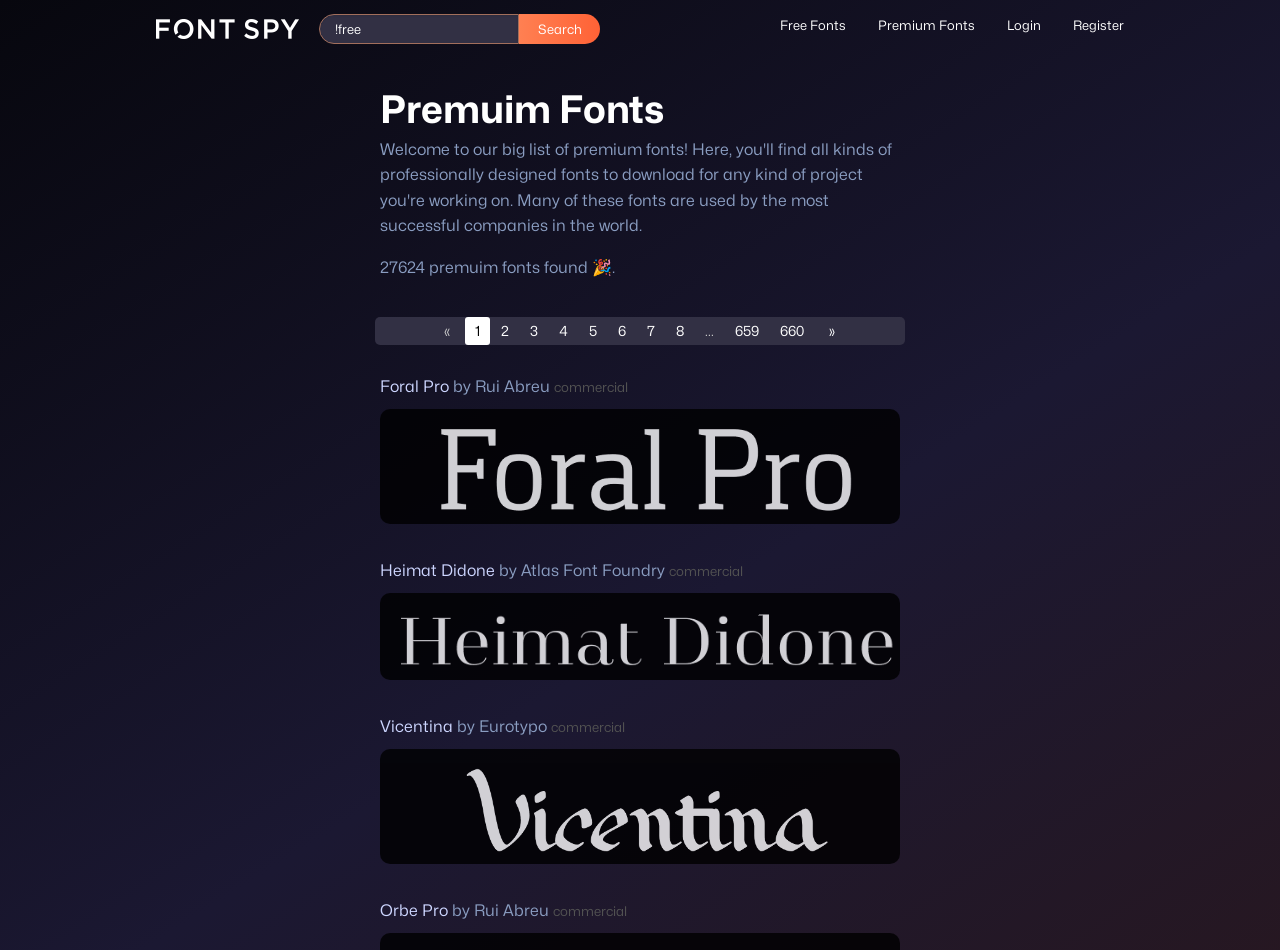Determine the bounding box coordinates of the element's region needed to click to follow the instruction: "Click the FontSpy Logo". Provide these coordinates as four float numbers between 0 and 1, formatted as [left, top, right, bottom].

[0.122, 0.021, 0.237, 0.038]